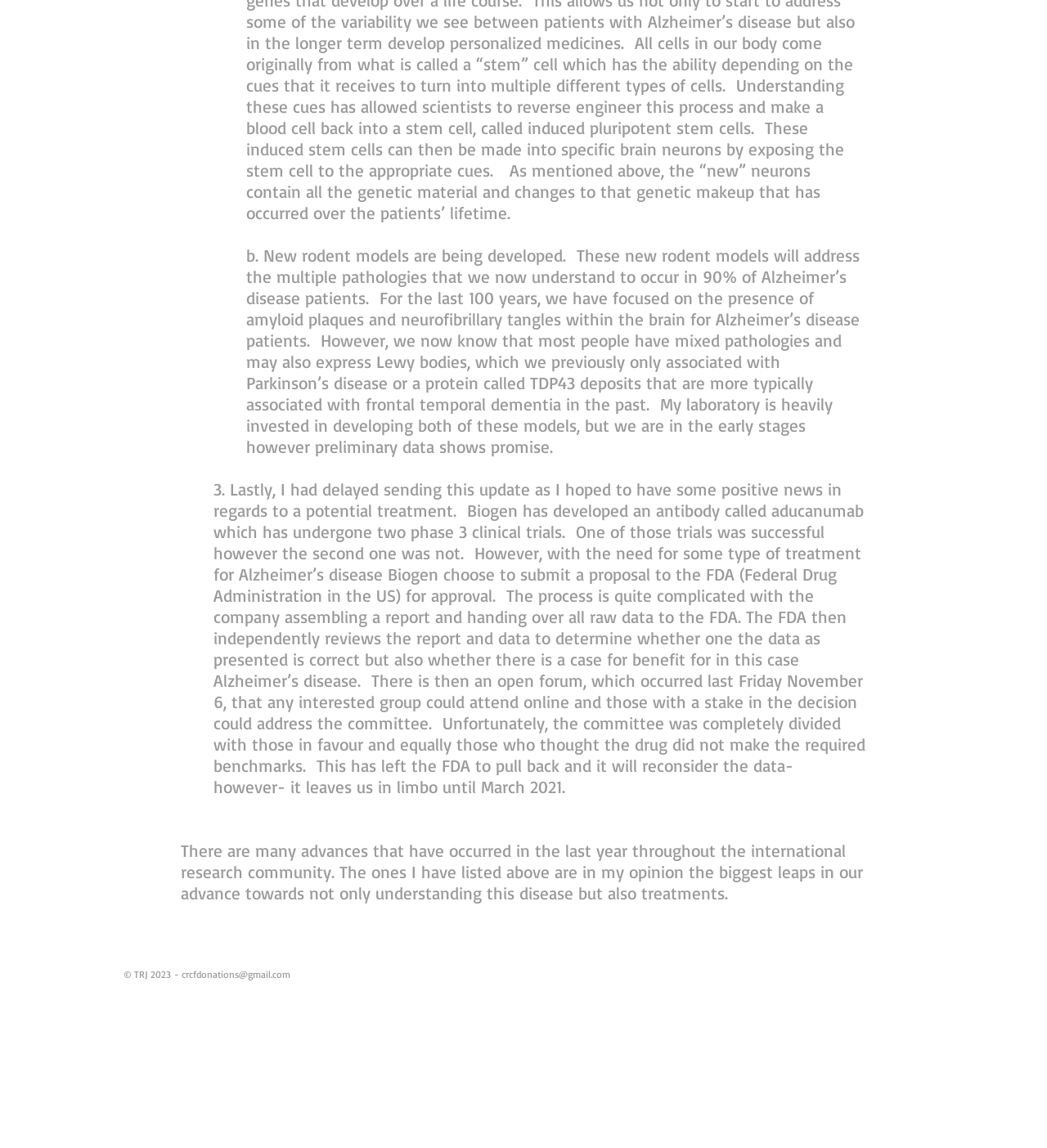Using the description "crcfdonations@gmail.com", locate and provide the bounding box of the UI element.

[0.173, 0.843, 0.277, 0.854]